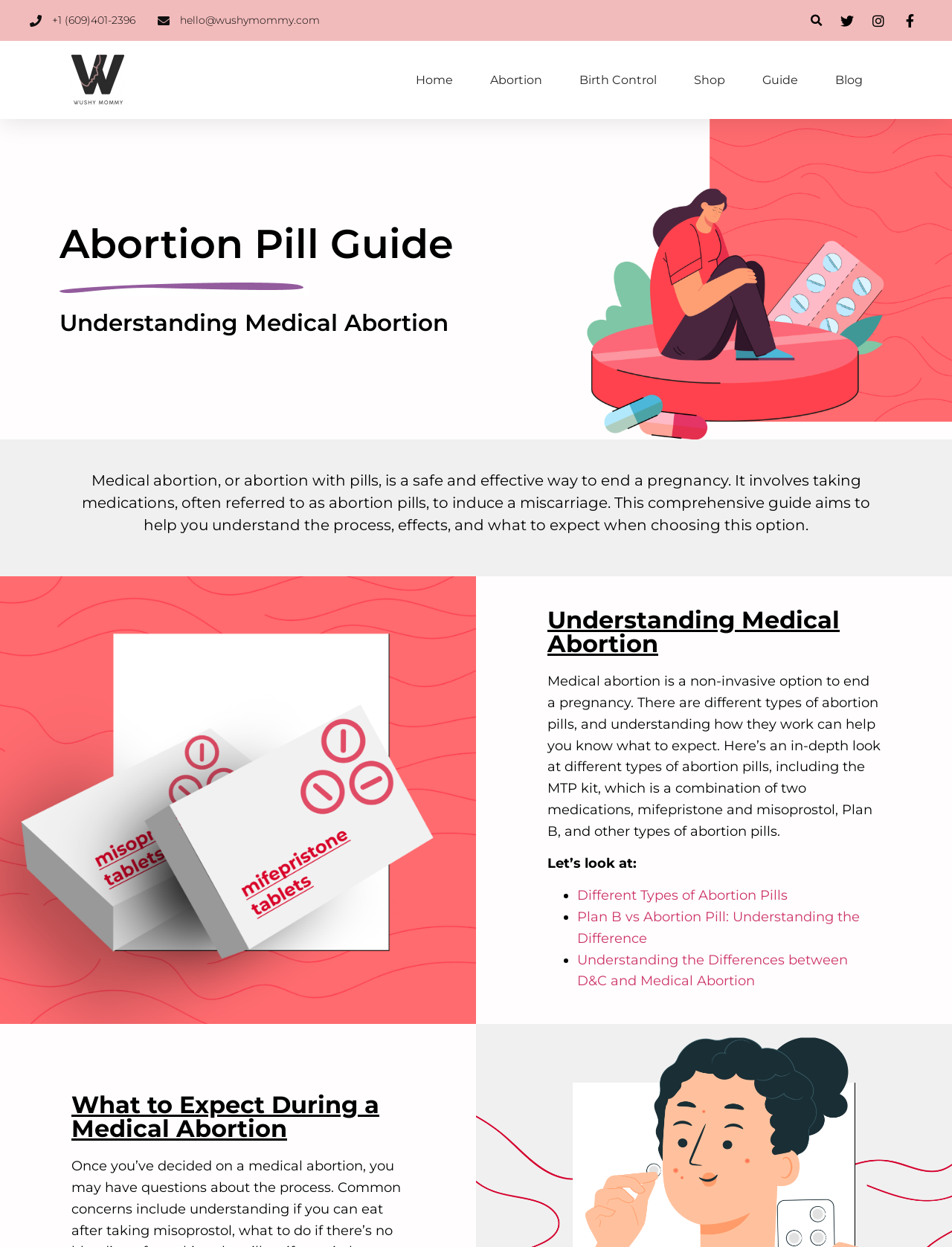Extract the main title from the webpage and generate its text.

Abortion Pill Guide